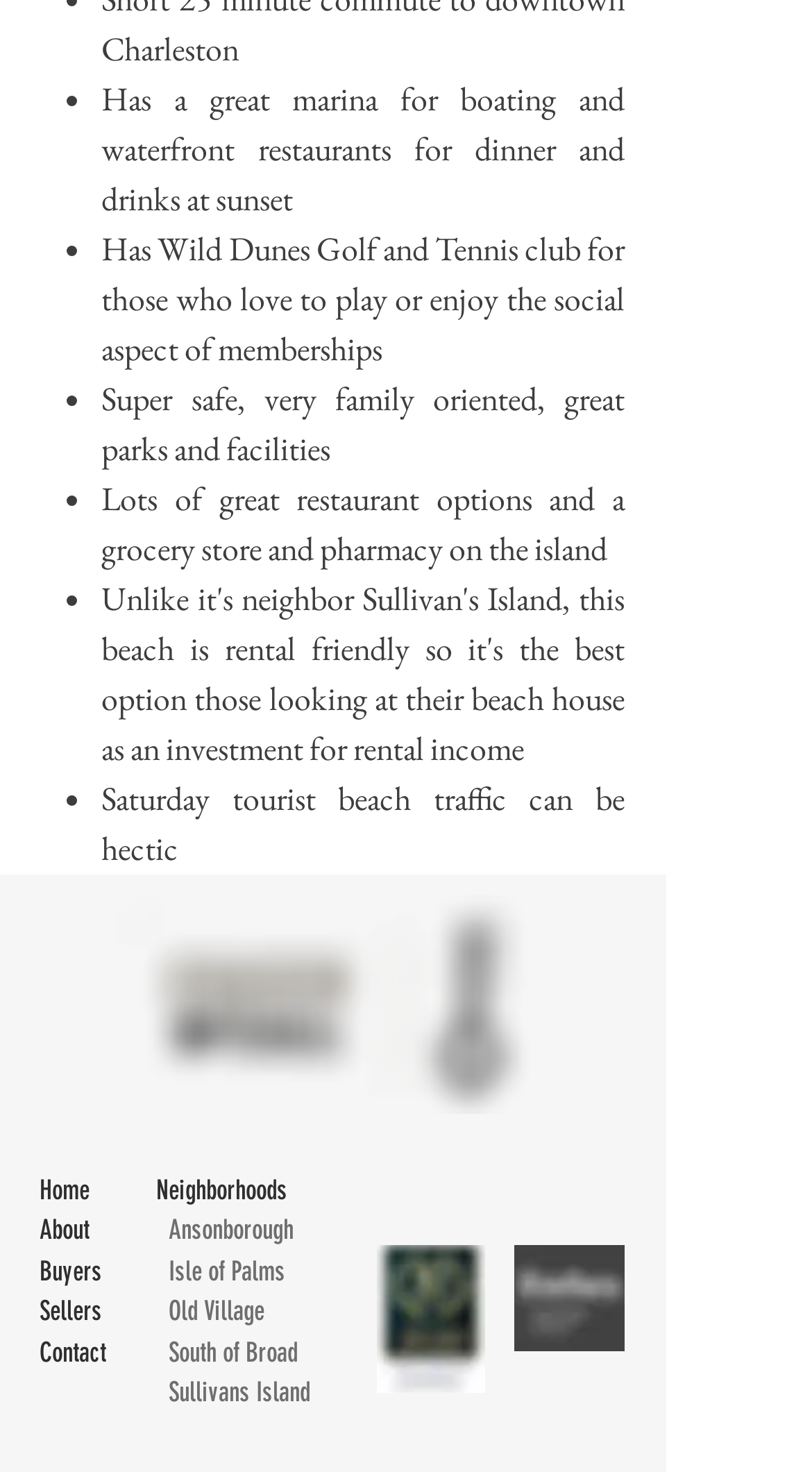How many social media links are present on this webpage?
Using the visual information, respond with a single word or phrase.

3